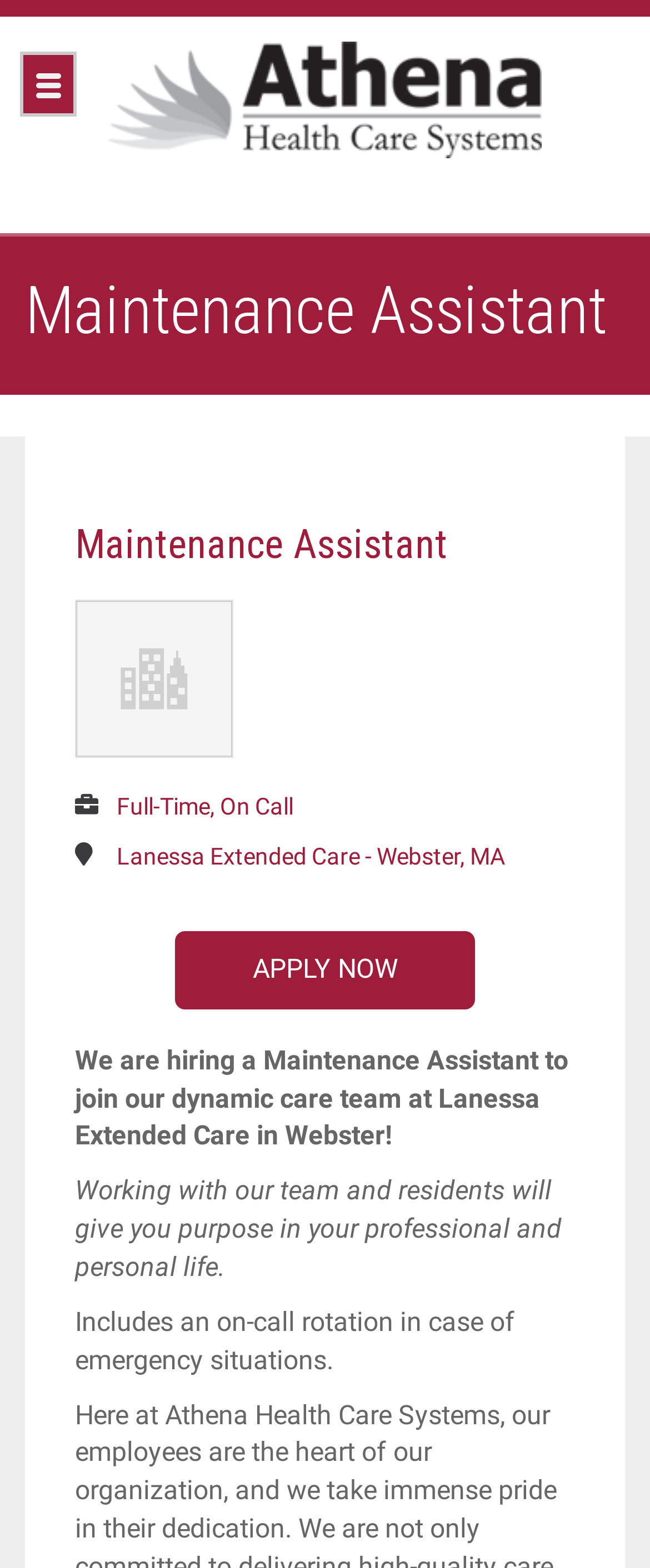What is the purpose of working with the team and residents?
Based on the screenshot, answer the question with a single word or phrase.

Purpose in professional and personal life